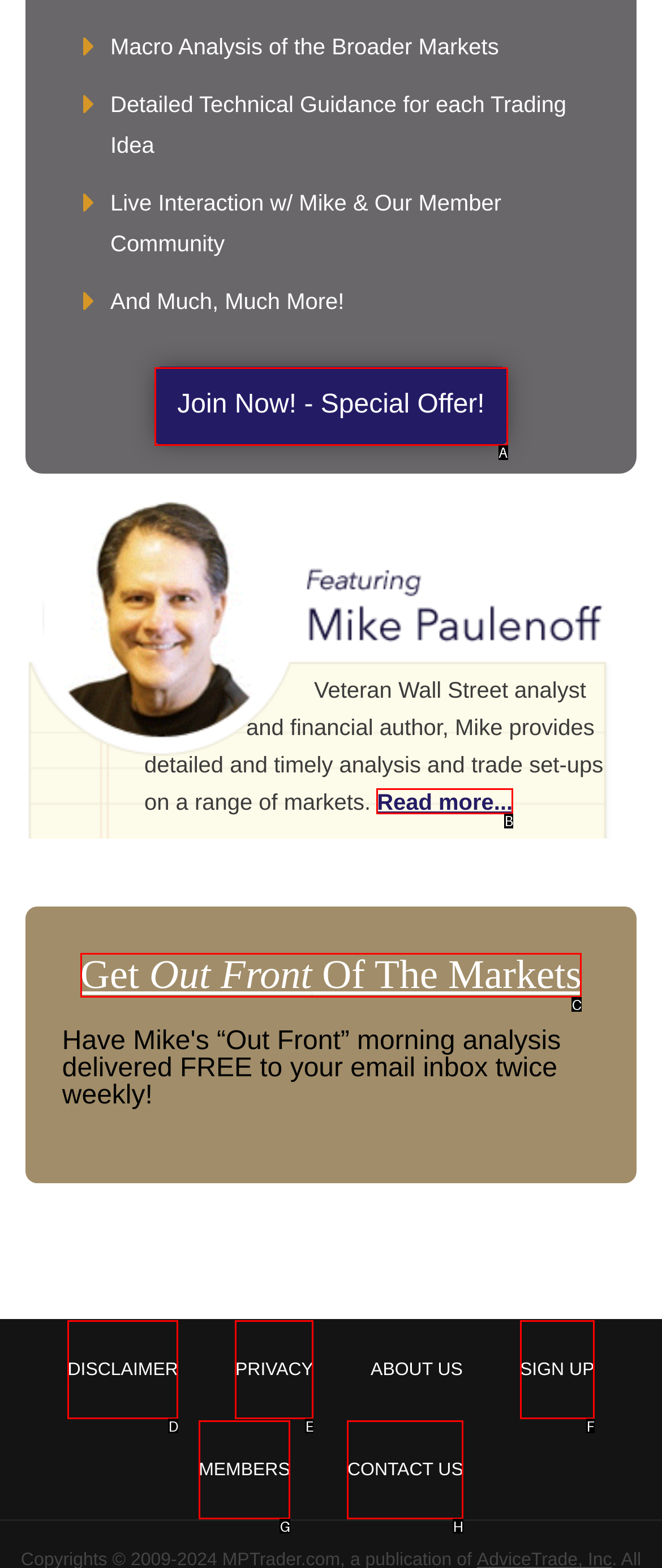Tell me which letter I should select to achieve the following goal: Contact us through email
Answer with the corresponding letter from the provided options directly.

None